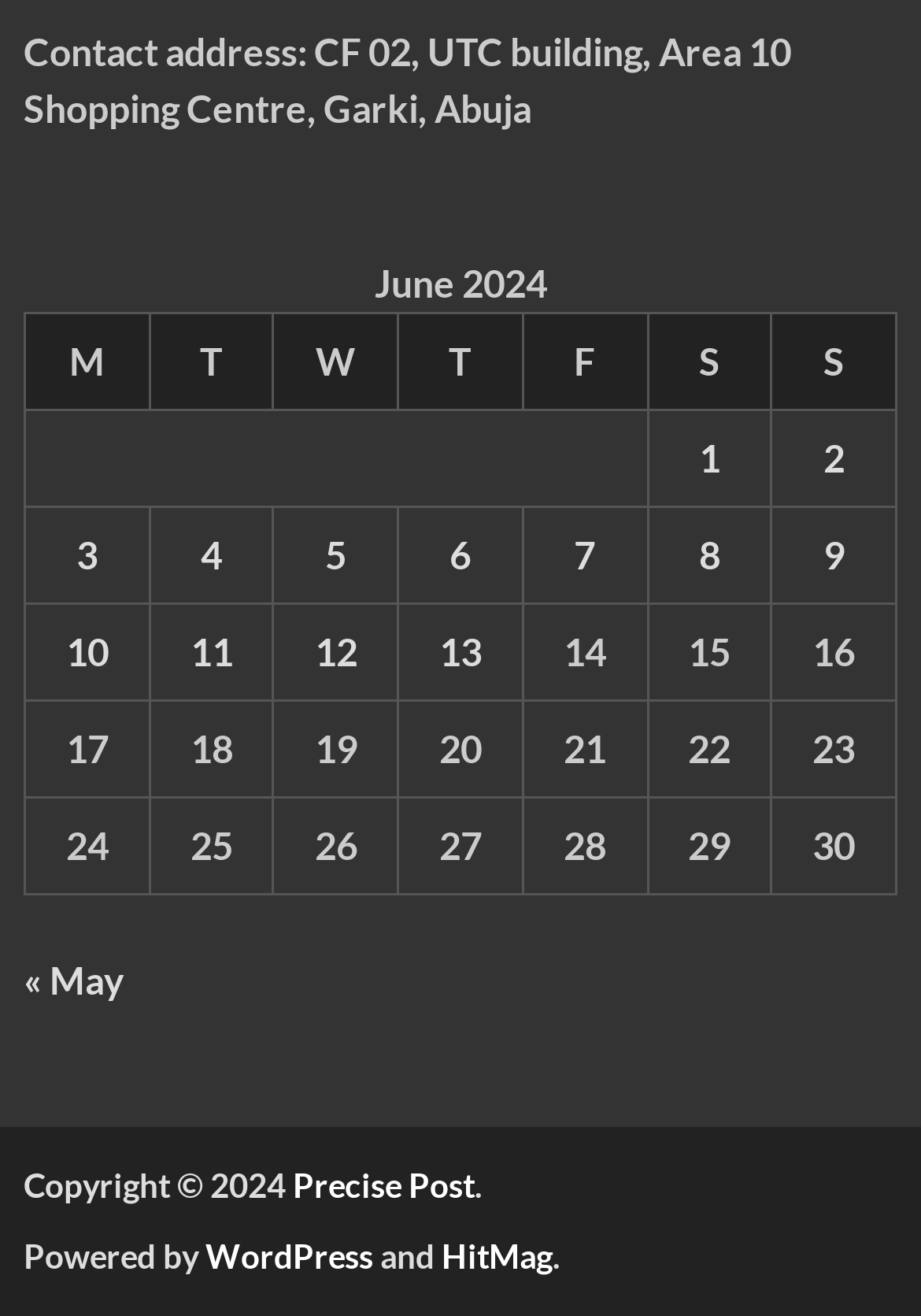What is the purpose of the navigation section?
Refer to the screenshot and respond with a concise word or phrase.

To navigate to previous and next months